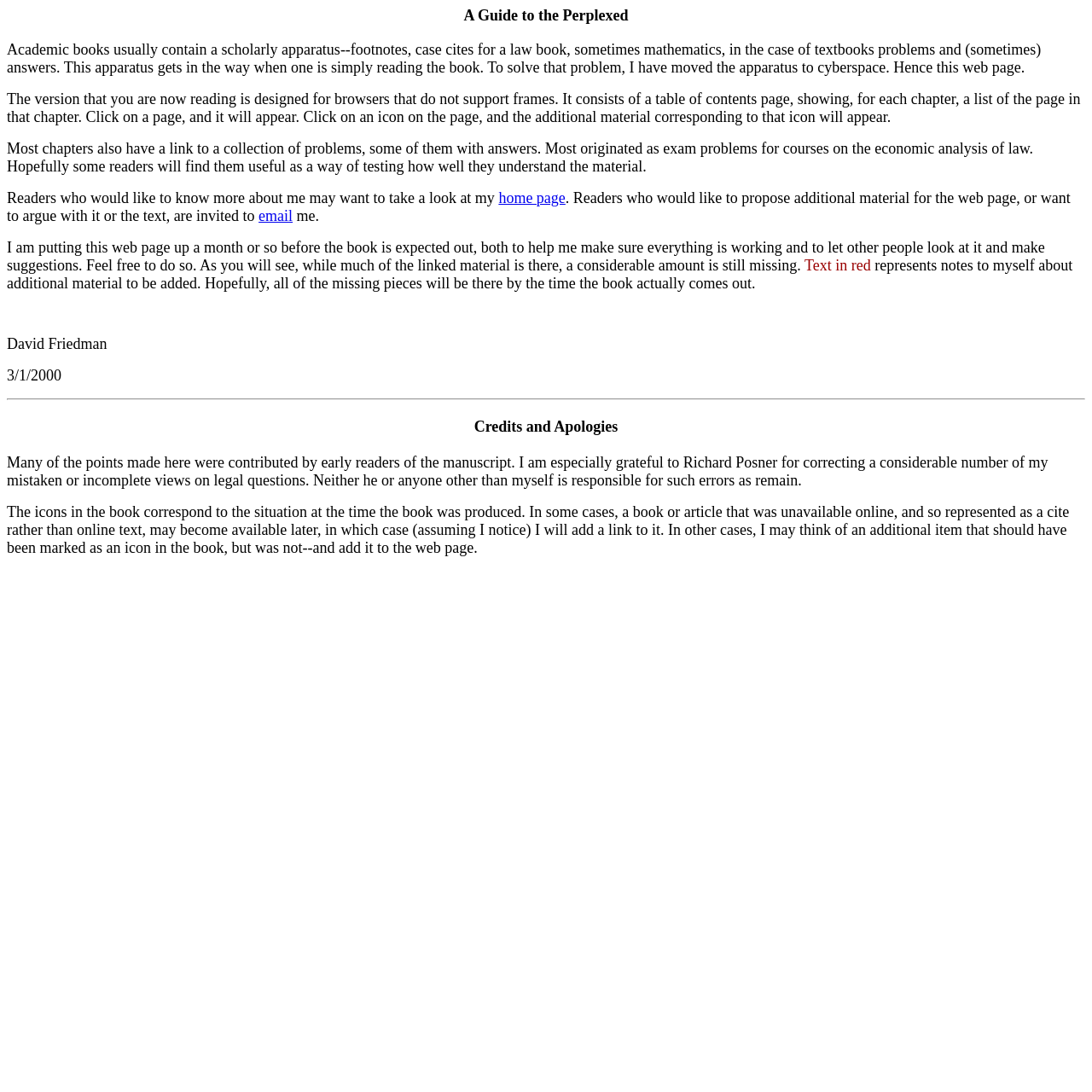Who is the author of the book?
Look at the image and respond with a one-word or short phrase answer.

David Friedman